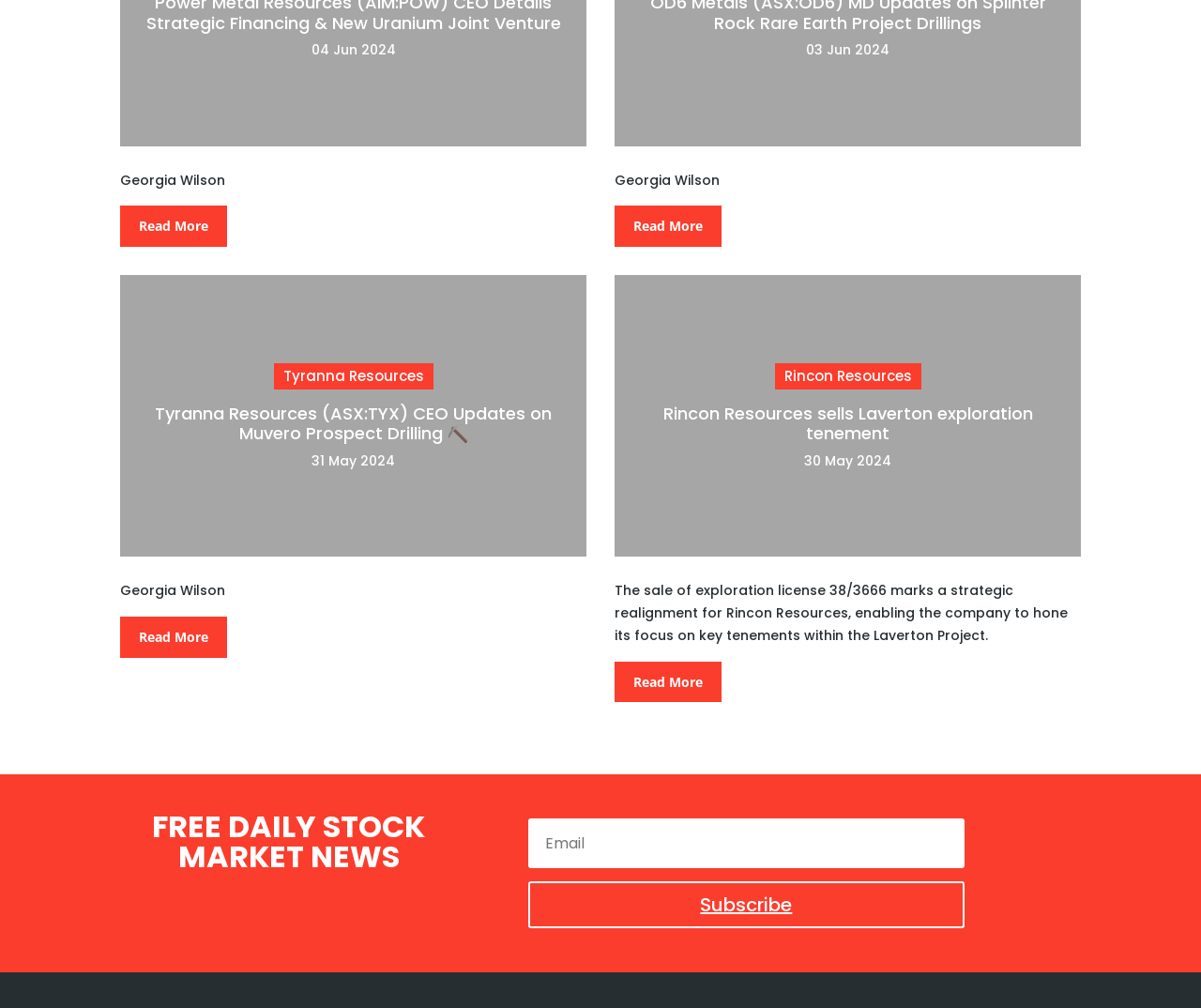Provide the bounding box coordinates of the HTML element described by the text: "Ethics, Standard and Corrections policy".

[0.522, 0.958, 0.885, 0.999]